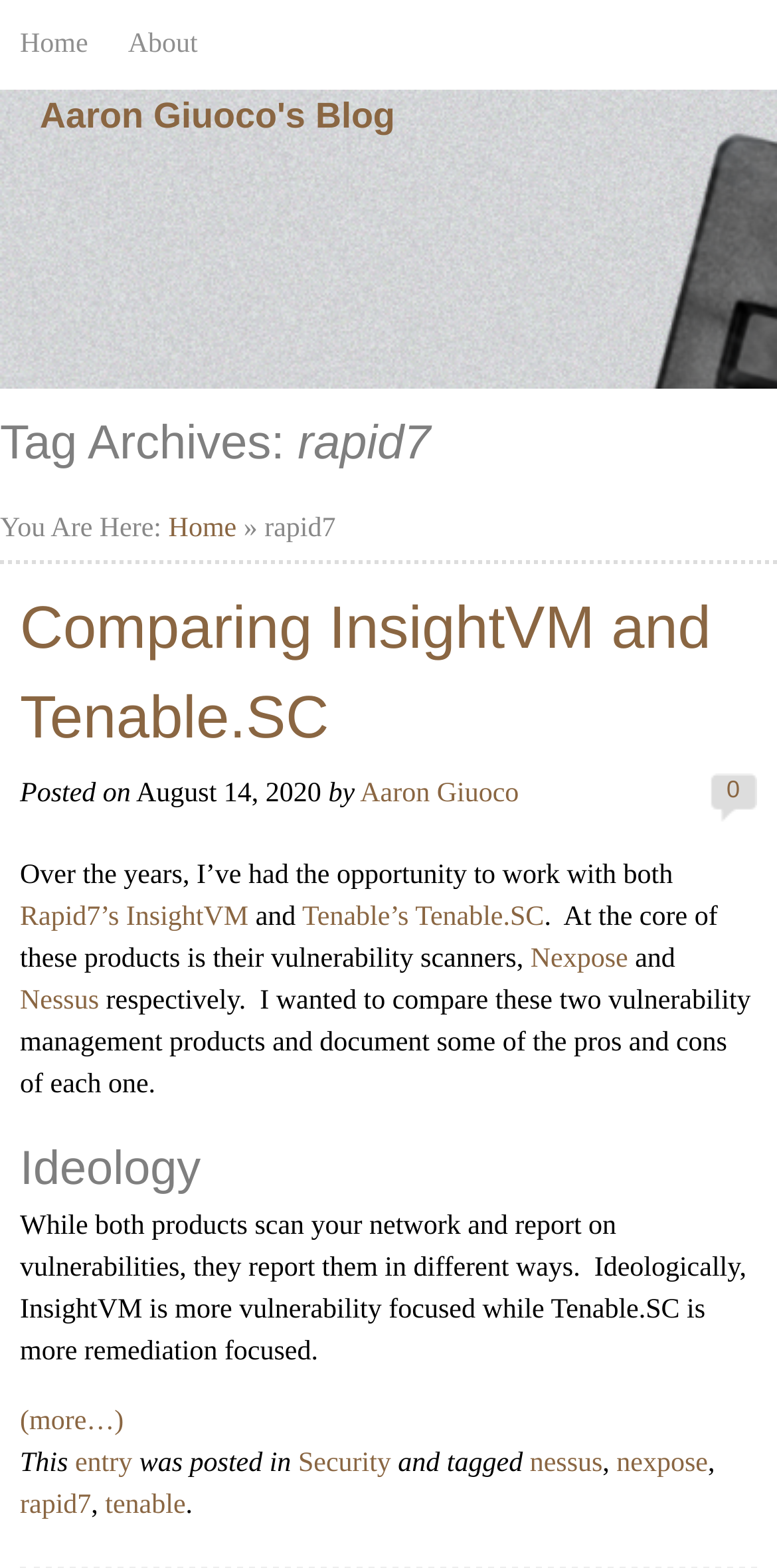Using the element description Comparing InsightVM and Tenable.SC, predict the bounding box coordinates for the UI element. Provide the coordinates in (top-left x, top-left y, bottom-right x, bottom-right y) format with values ranging from 0 to 1.

[0.026, 0.38, 0.915, 0.479]